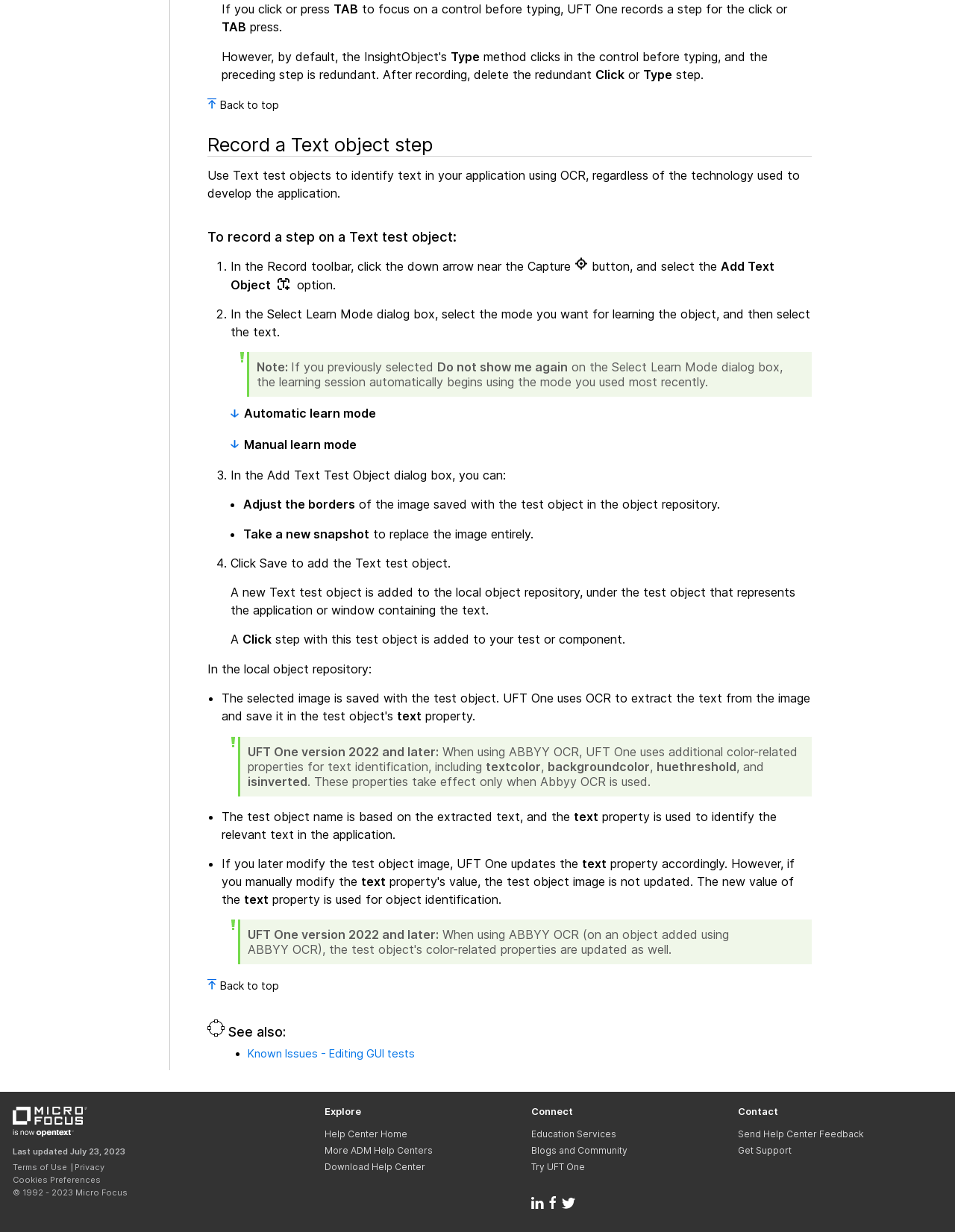Based on the element description, predict the bounding box coordinates (top-left x, top-left y, bottom-right x, bottom-right y) for the UI element in the screenshot: Education Services

[0.556, 0.916, 0.648, 0.925]